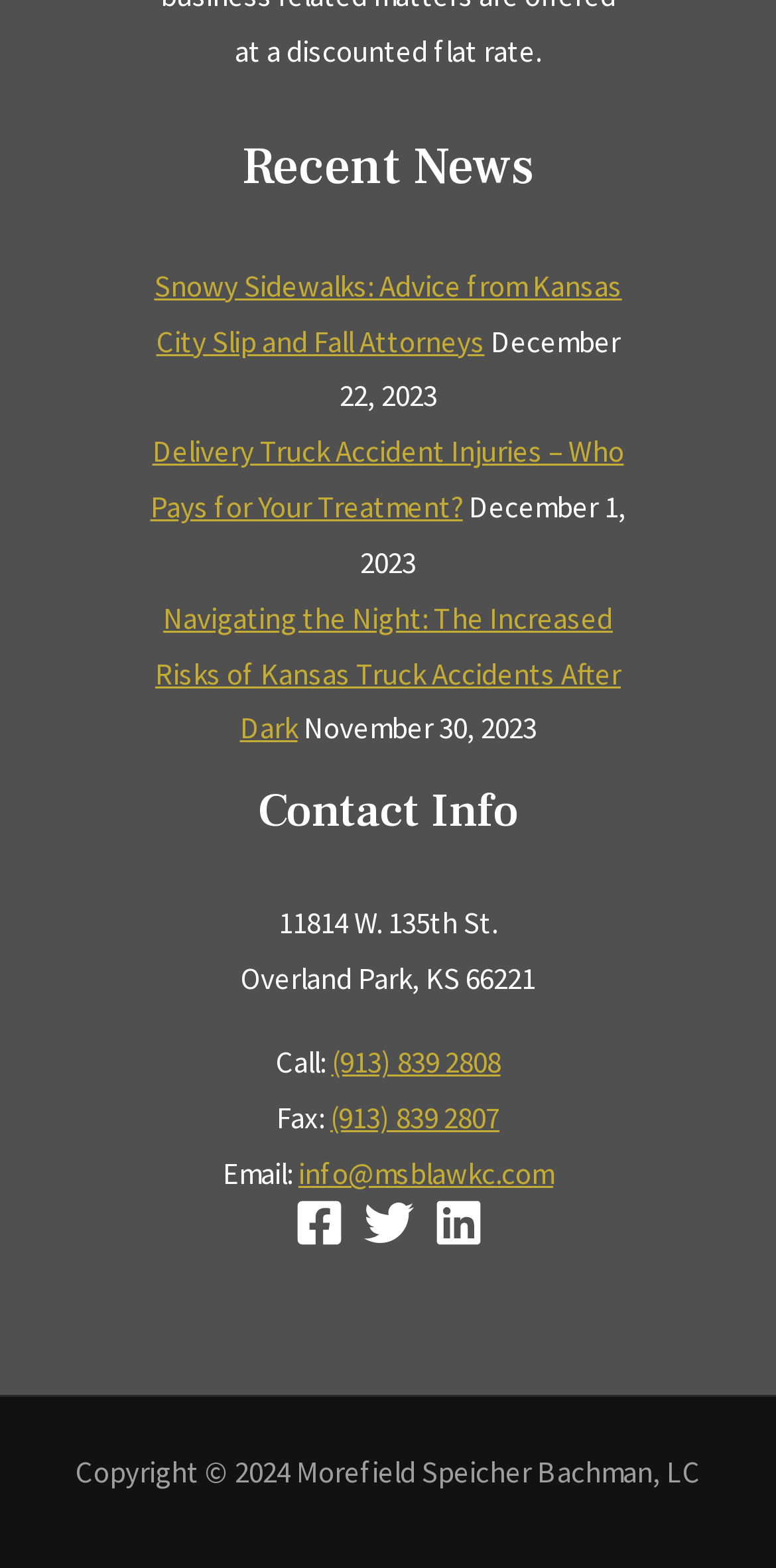Please determine the bounding box coordinates of the element's region to click in order to carry out the following instruction: "Email to info@msblawkc.com". The coordinates should be four float numbers between 0 and 1, i.e., [left, top, right, bottom].

[0.385, 0.736, 0.713, 0.76]